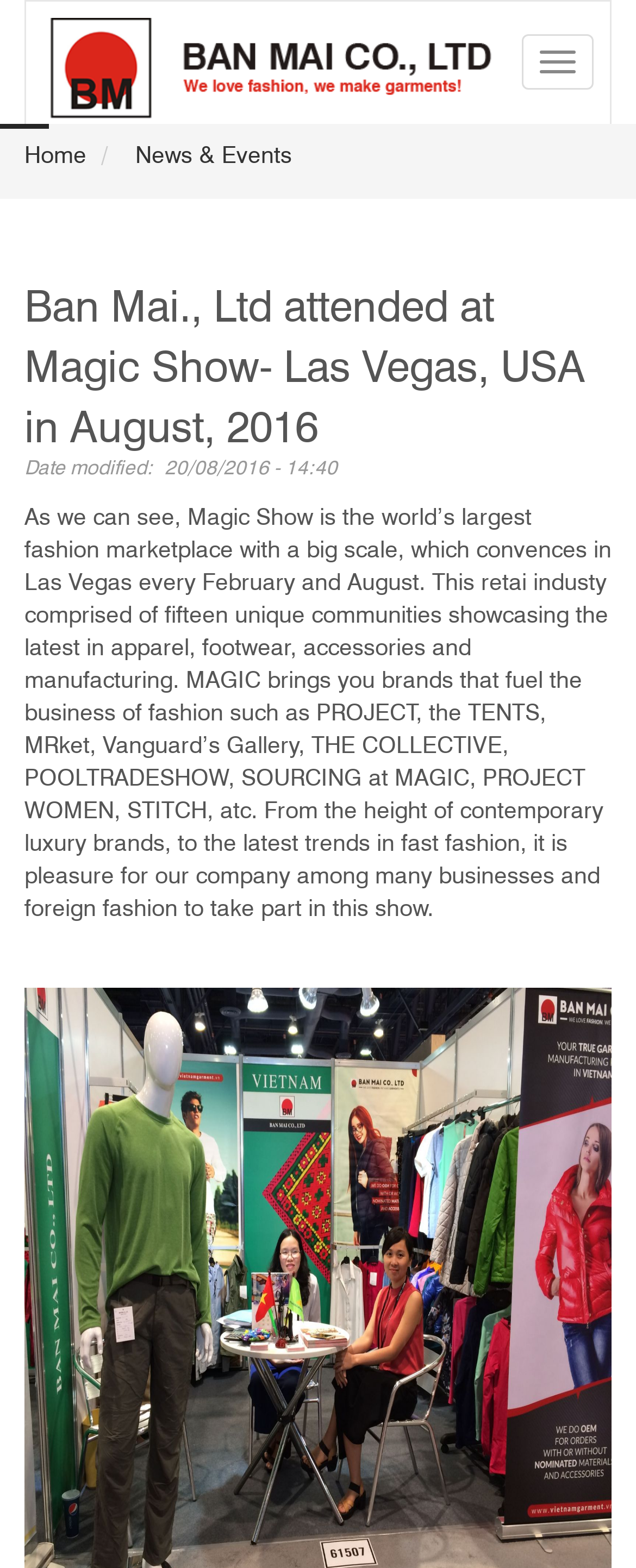What is the name of the company that attended Magic Show?
Based on the image, provide your answer in one word or phrase.

Ban Mai., Ltd